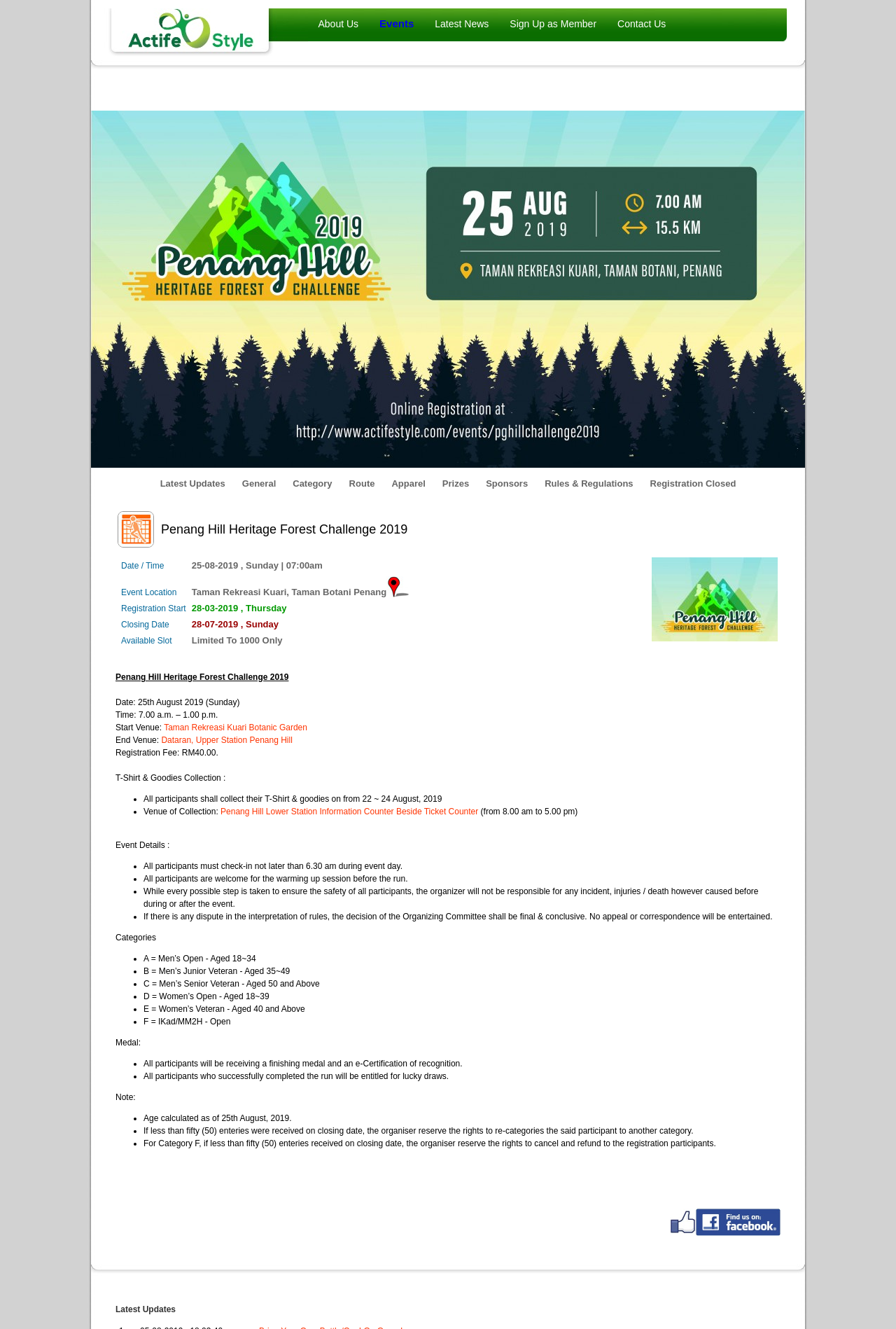What is the date of the event? Using the information from the screenshot, answer with a single word or phrase.

25-08-2019